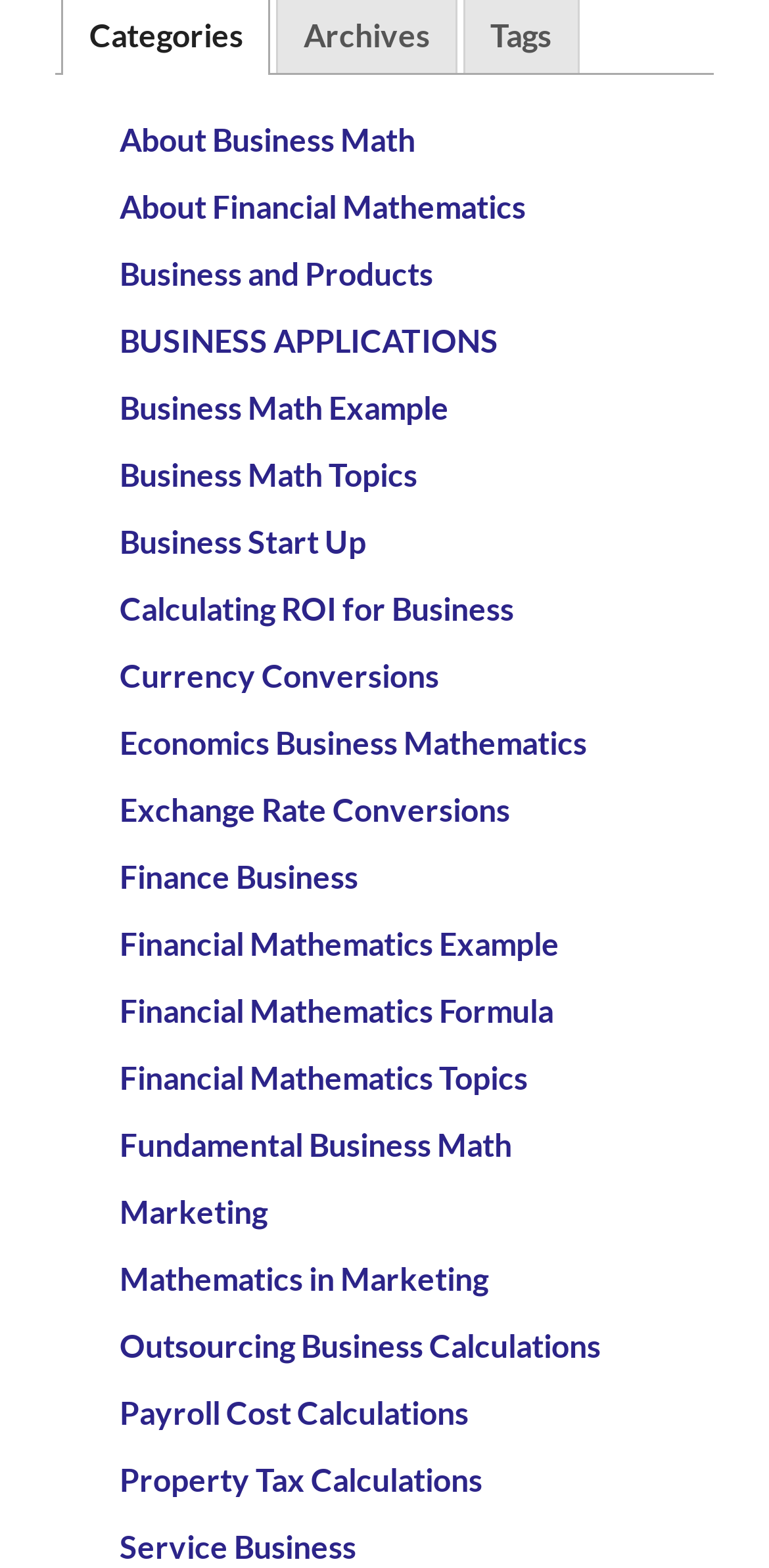Please specify the bounding box coordinates for the clickable region that will help you carry out the instruction: "calculate ROI for business".

[0.155, 0.375, 0.668, 0.399]